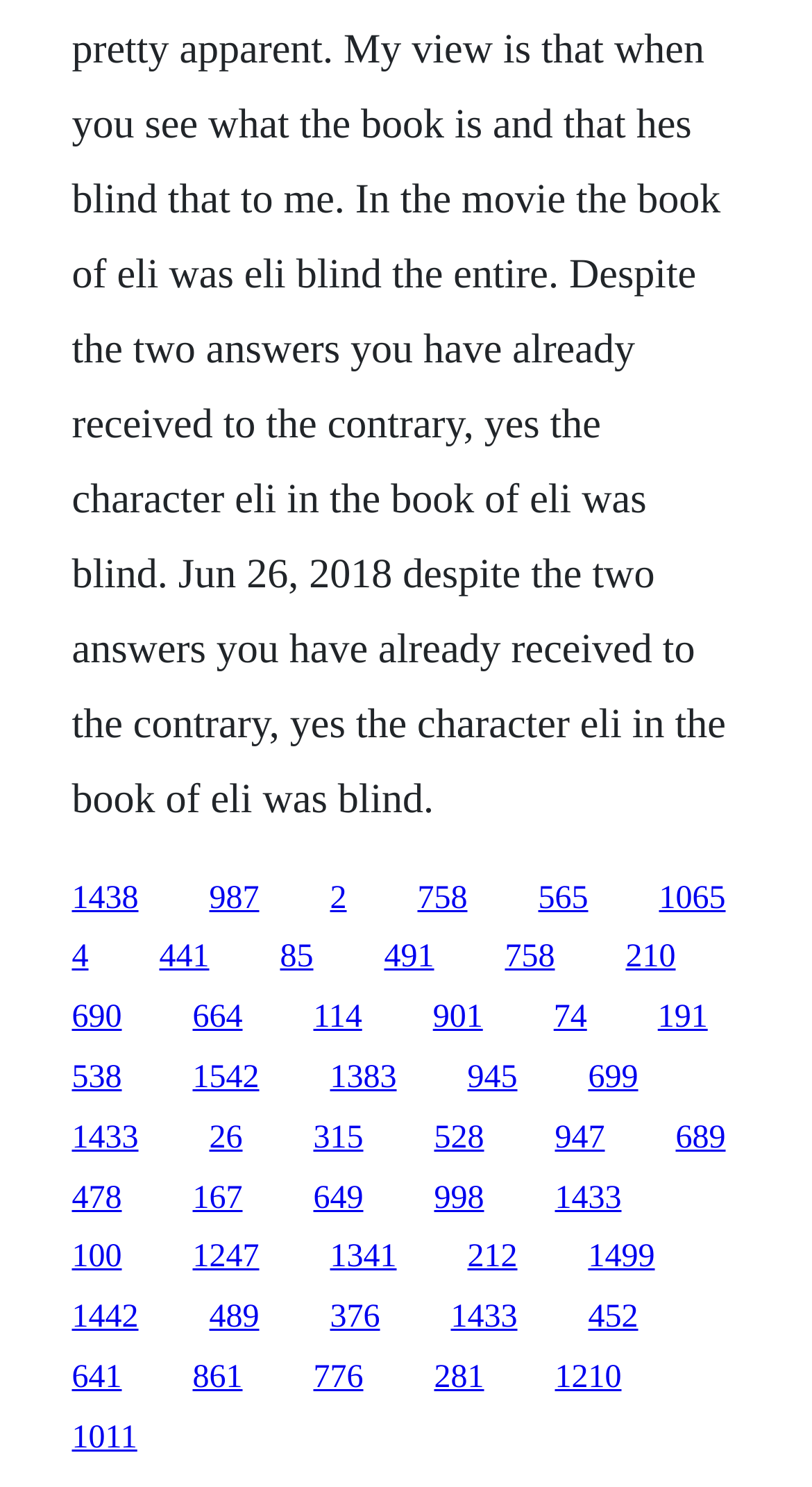Please specify the coordinates of the bounding box for the element that should be clicked to carry out this instruction: "follow the link with text 2". The coordinates must be four float numbers between 0 and 1, formatted as [left, top, right, bottom].

[0.406, 0.592, 0.427, 0.616]